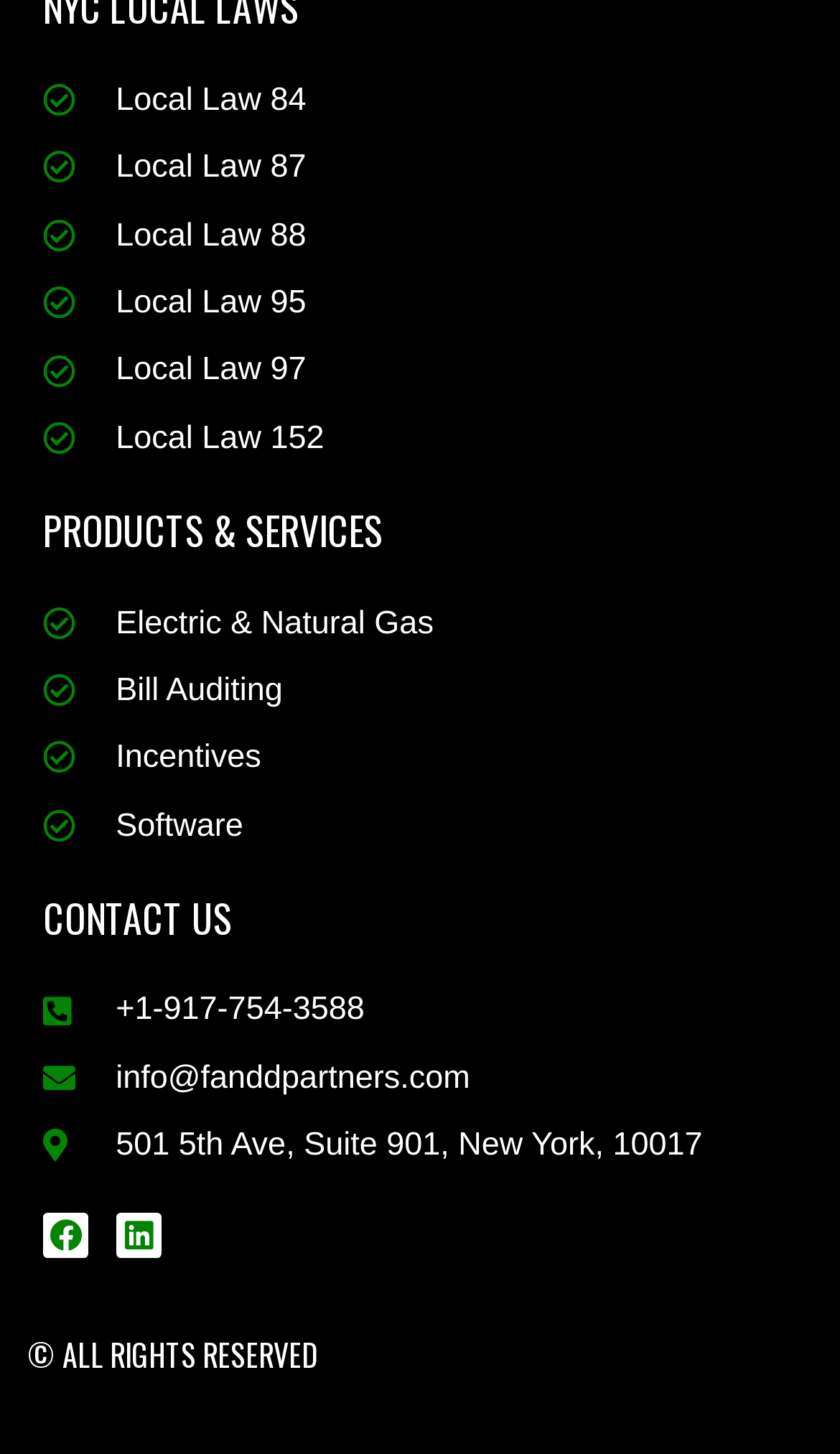Locate the bounding box coordinates of the clickable region to complete the following instruction: "Visit Facebook page."

[0.051, 0.835, 0.105, 0.866]